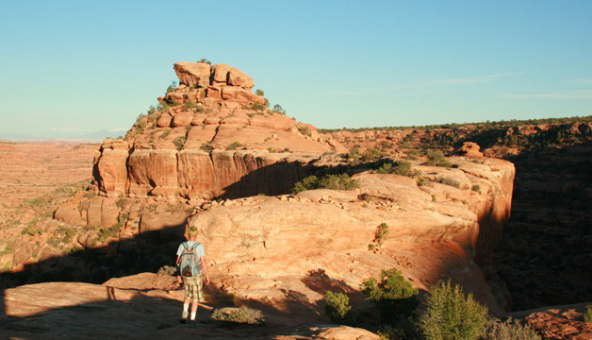Give a succinct answer to this question in a single word or phrase: 
What is the purpose of the narrow land bridge?

Access to a historic ruin